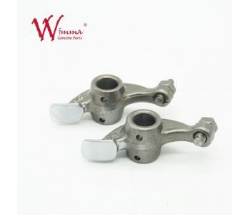What type of vehicle do the rocker arms belong to?
Please craft a detailed and exhaustive response to the question.

The caption explicitly states that the rocker arms are designed for motorcycle assembly, which implies that they belong to a motorcycle.